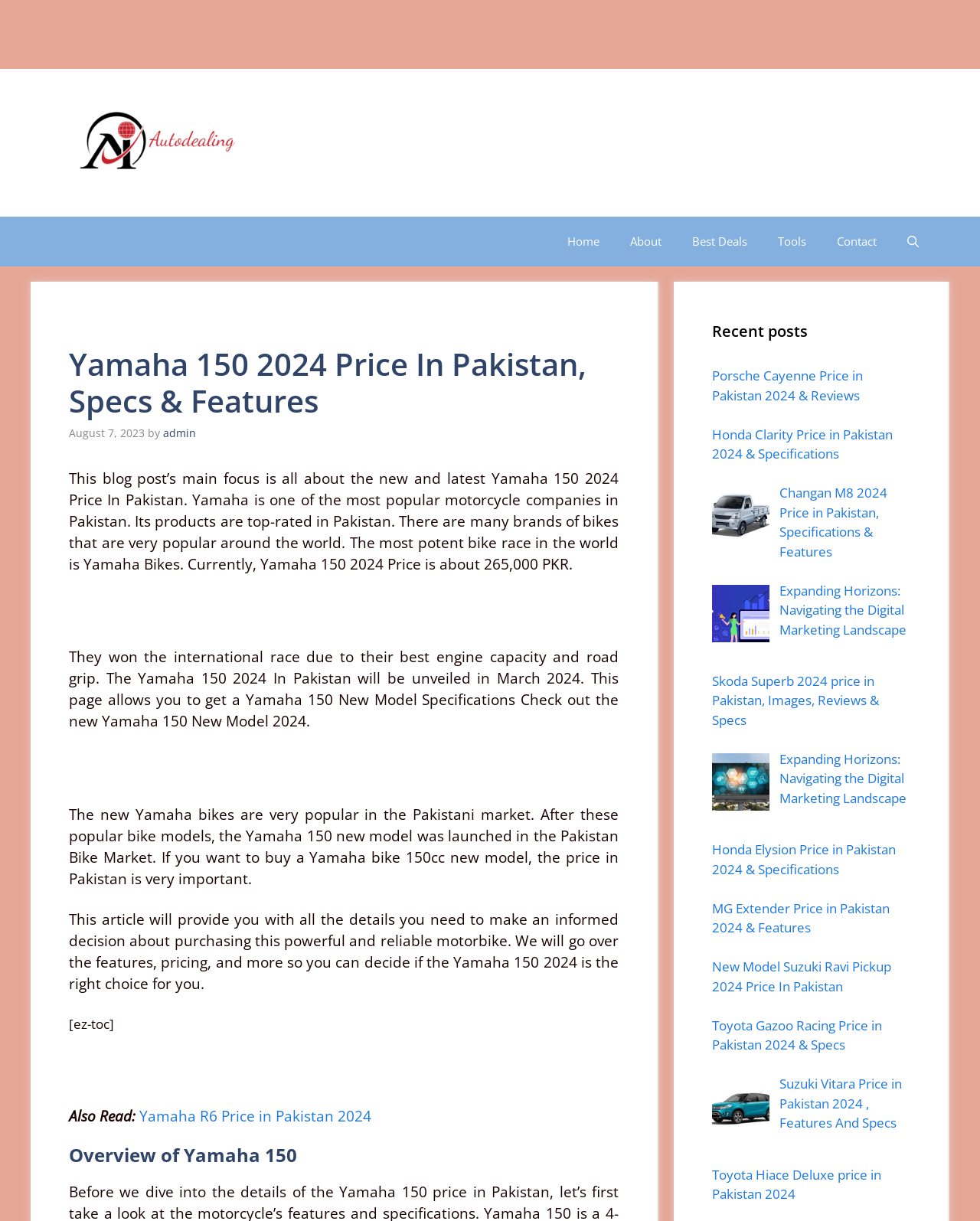What is the author of the blog post?
Please use the visual content to give a single word or phrase answer.

admin